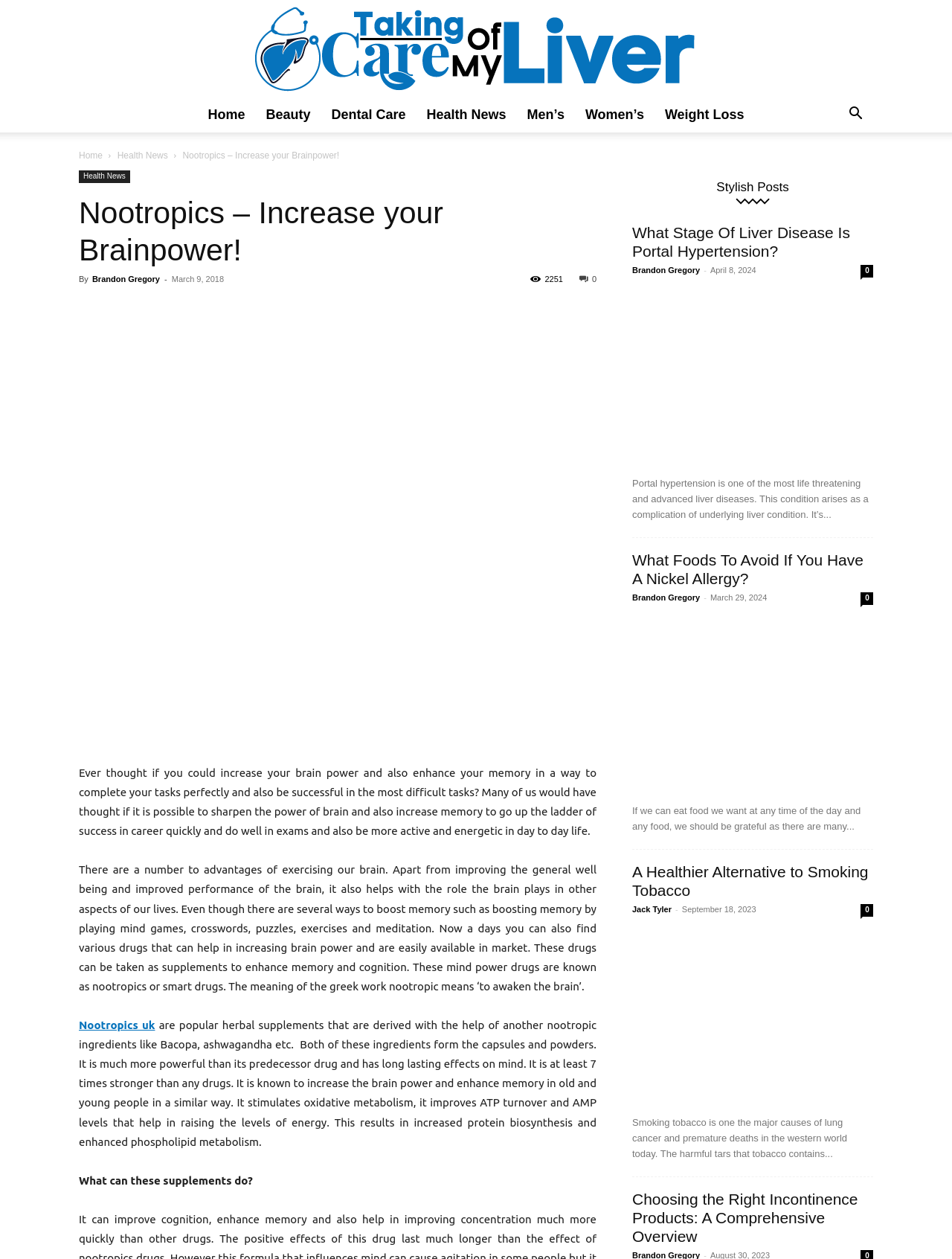Use one word or a short phrase to answer the question provided: 
What is the purpose of nootropics?

To enhance memory and brain power